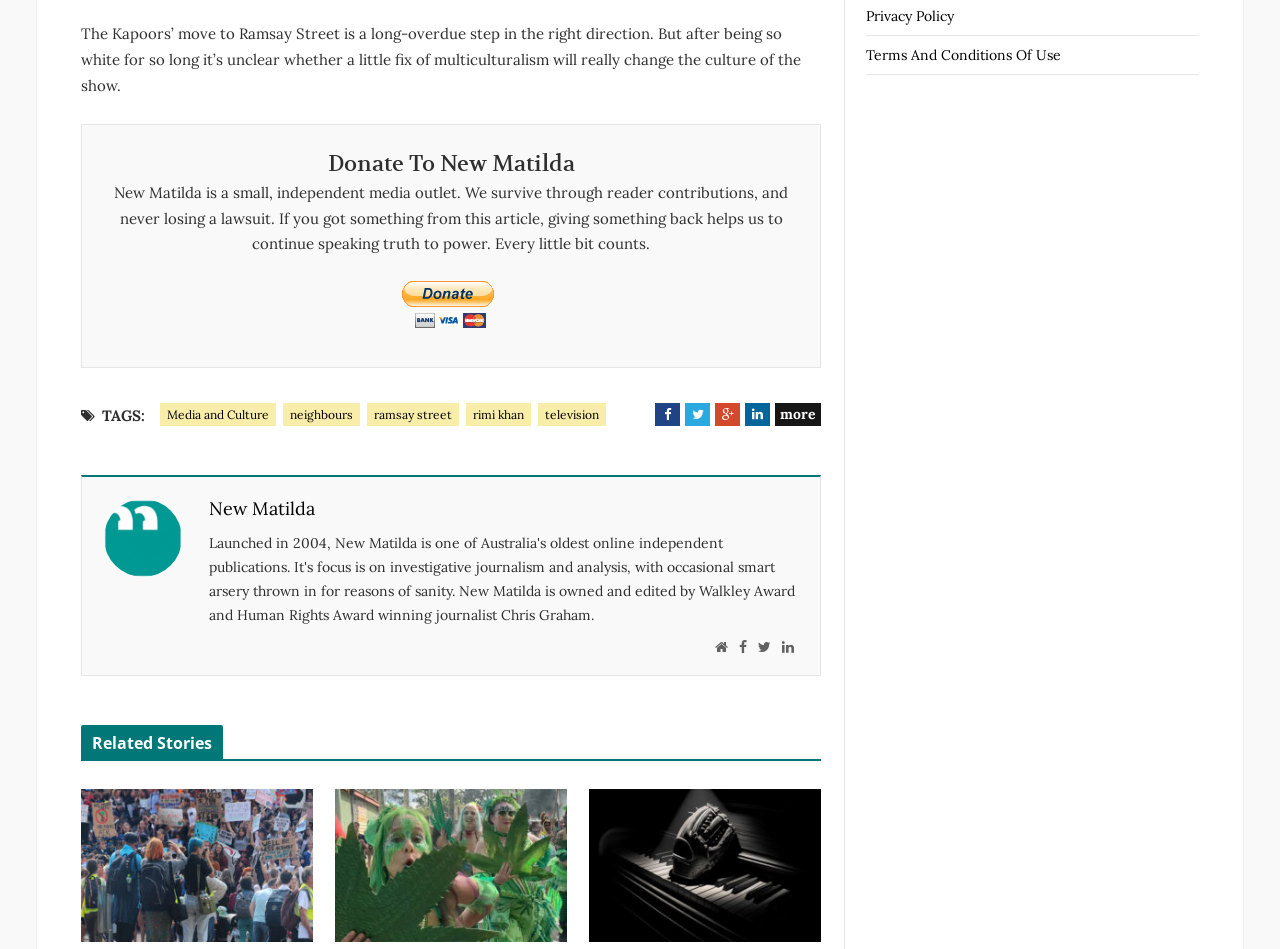Locate the bounding box coordinates of the element you need to click to accomplish the task described by this instruction: "View Privacy Policy".

[0.677, 0.008, 0.745, 0.027]